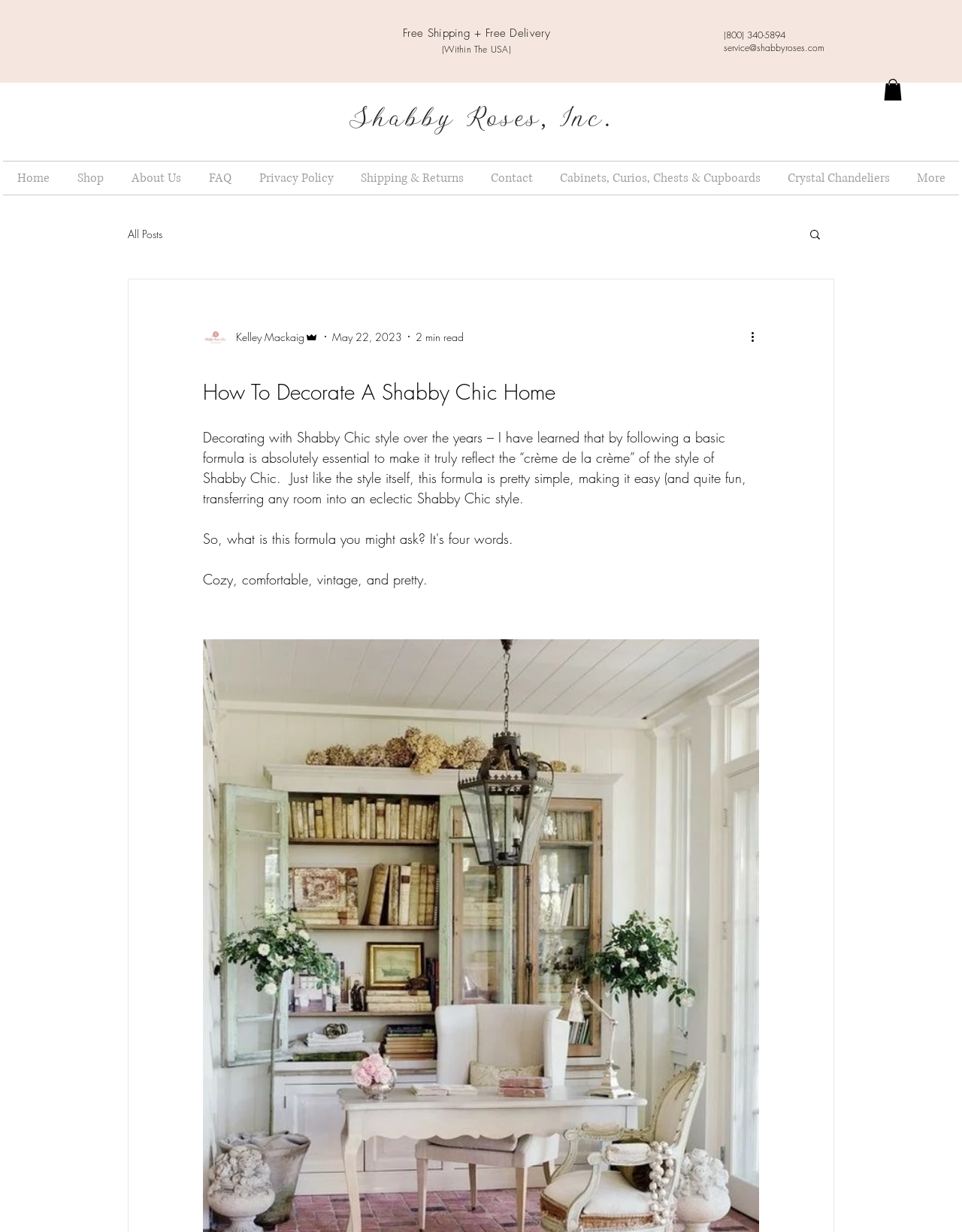Can you give a comprehensive explanation to the question given the content of the image?
What is the topic of the blog post?

I found the topic of the blog post by looking at the heading element with the text 'How To Decorate A Shabby Chic Home' which is located at the top of the blog post section.